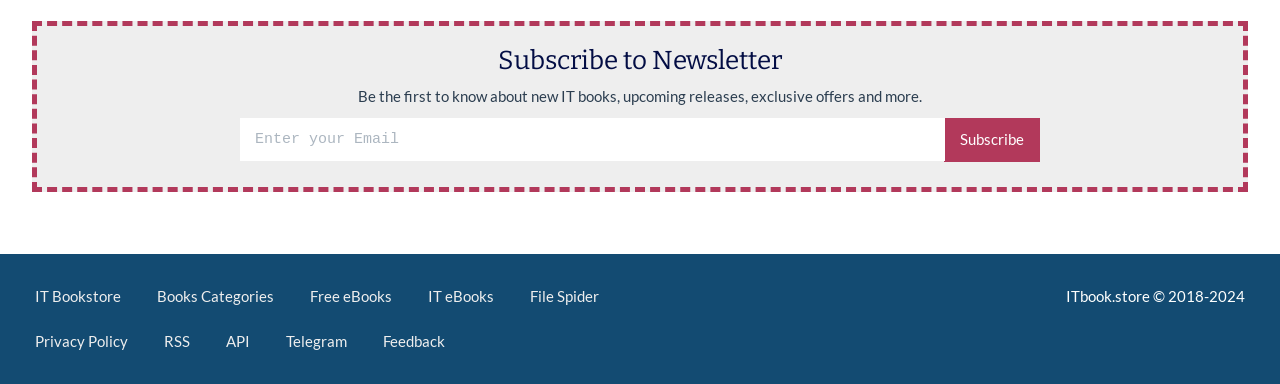Determine the bounding box coordinates of the region to click in order to accomplish the following instruction: "Check the Privacy Policy". Provide the coordinates as four float numbers between 0 and 1, specifically [left, top, right, bottom].

[0.027, 0.864, 0.1, 0.911]